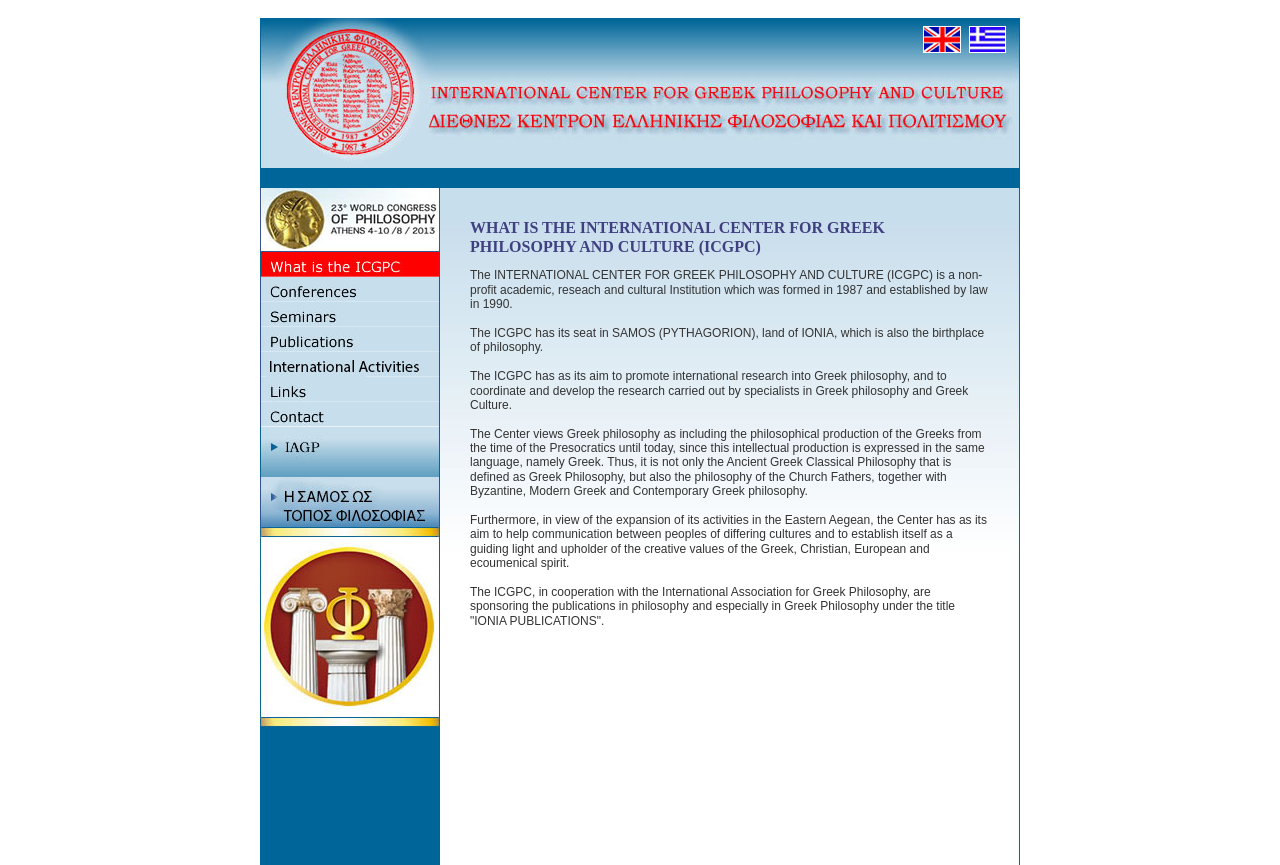What is the primary heading on this webpage?

WHAT IS THE INTERNATIONAL CENTER FOR GREEK PHILOSOPHY AND CULTURE (ICGPC)